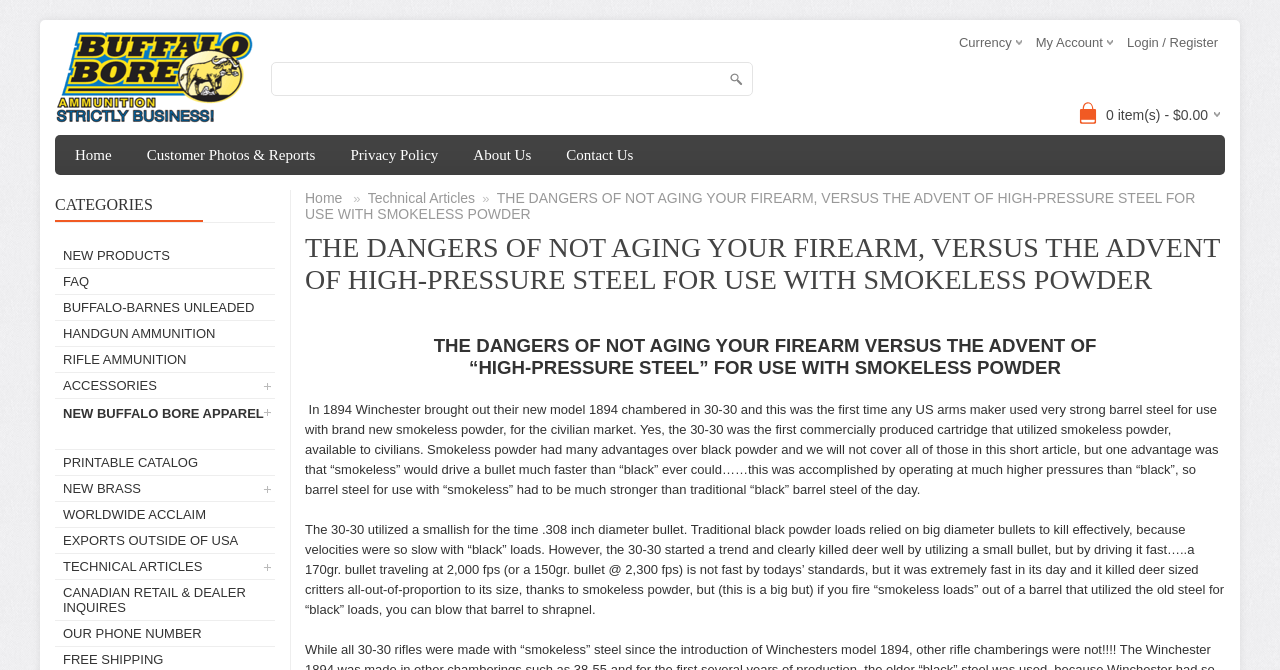Please answer the following question using a single word or phrase: 
What type of ammunition is mentioned in the article?

30-30